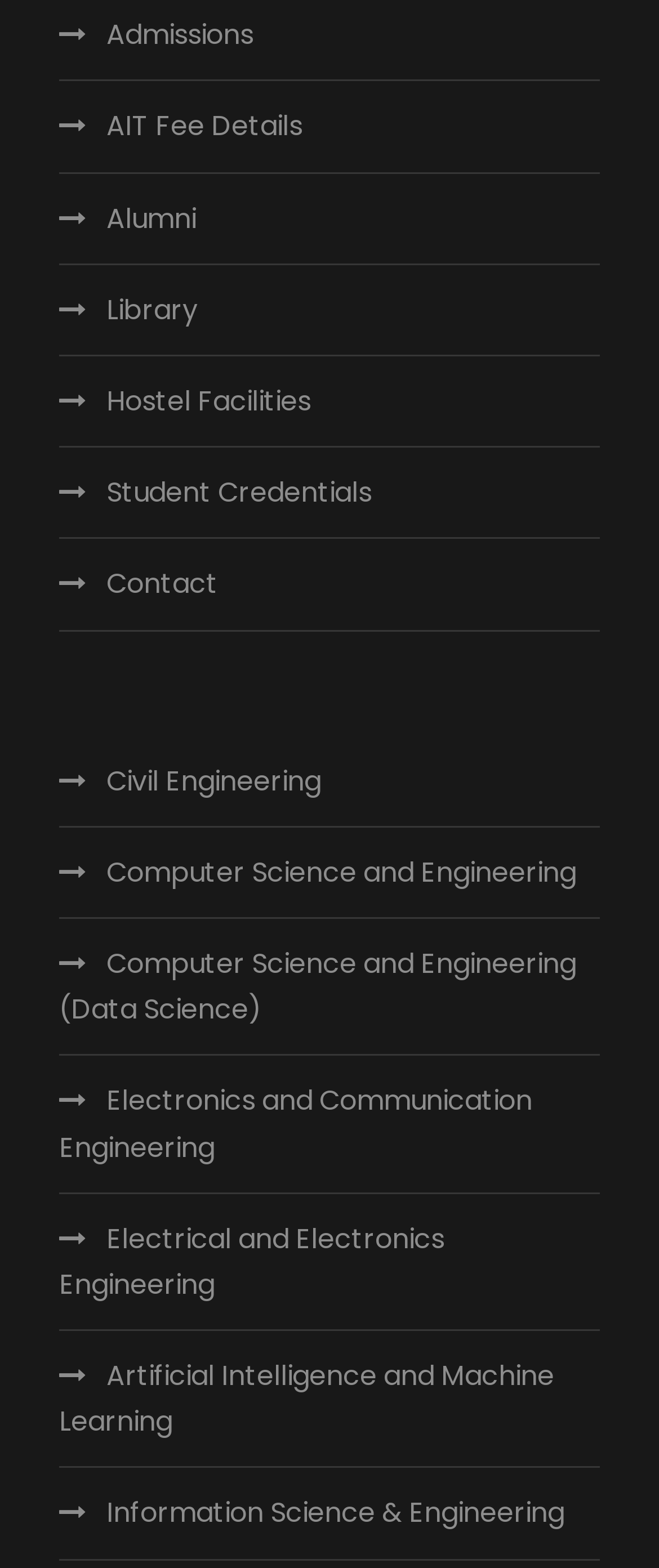Please find and report the bounding box coordinates of the element to click in order to perform the following action: "Check Hostel Facilities". The coordinates should be expressed as four float numbers between 0 and 1, in the format [left, top, right, bottom].

[0.09, 0.241, 0.472, 0.271]